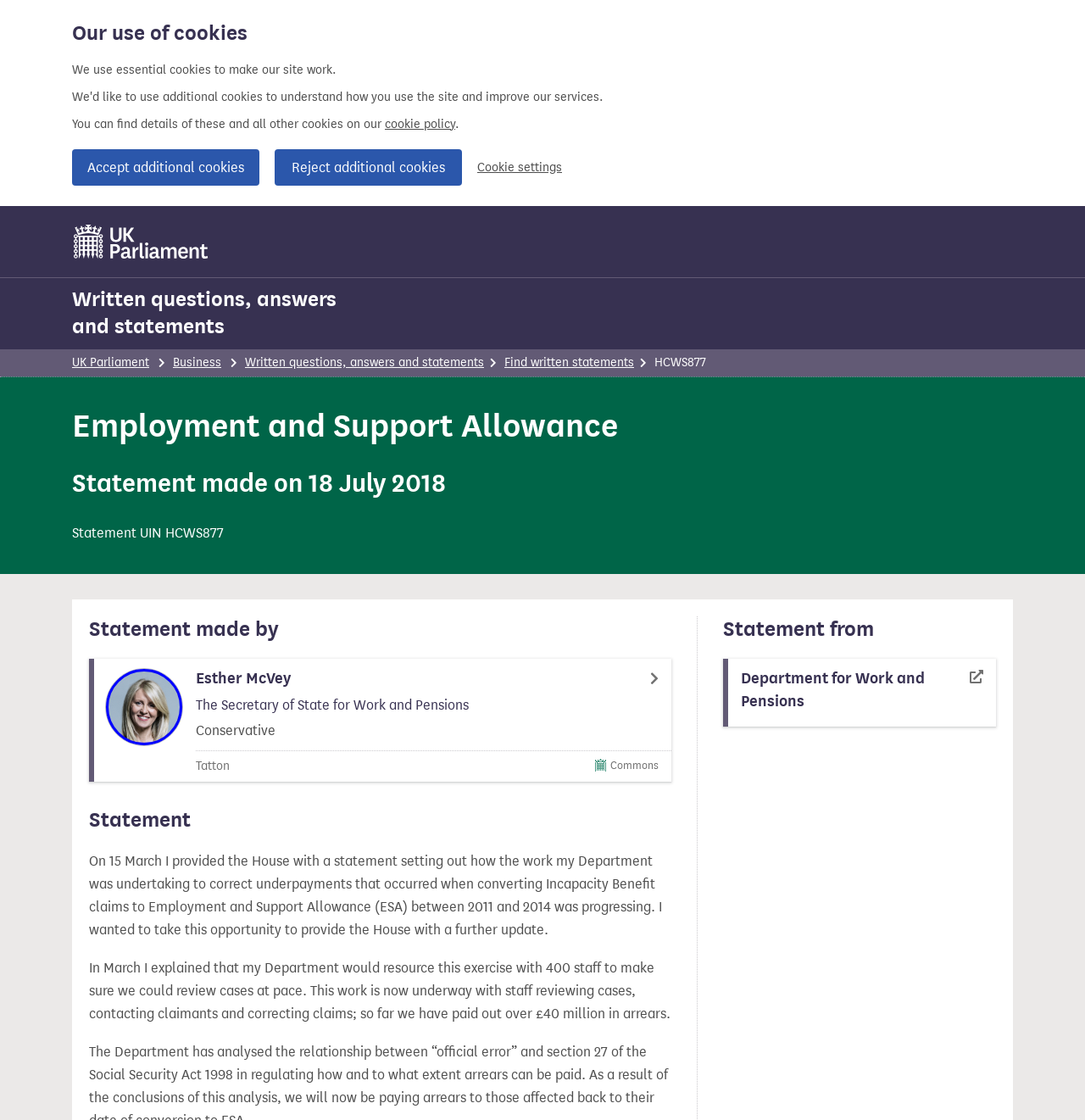Determine the bounding box coordinates for the clickable element required to fulfill the instruction: "Find written statements". Provide the coordinates as four float numbers between 0 and 1, i.e., [left, top, right, bottom].

[0.465, 0.317, 0.584, 0.33]